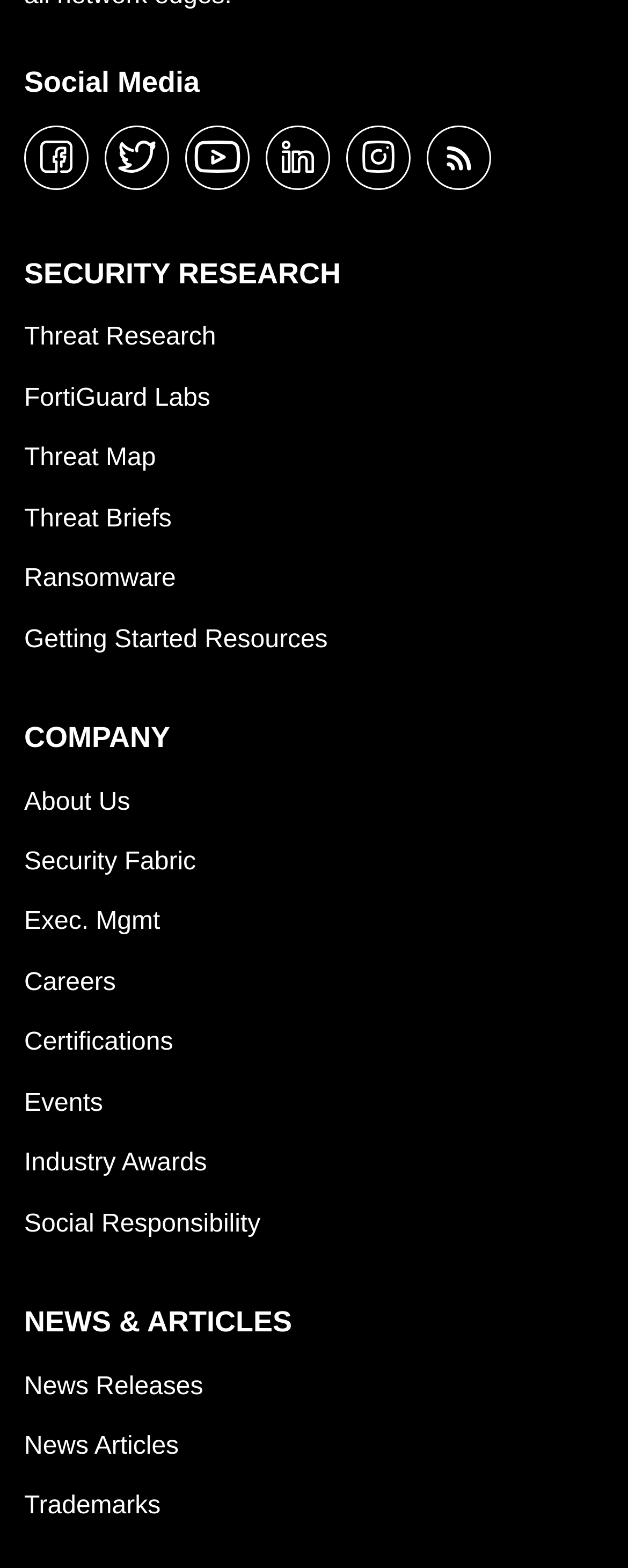How many links are available under the 'SECURITY RESEARCH' category?
Answer the question using a single word or phrase, according to the image.

5